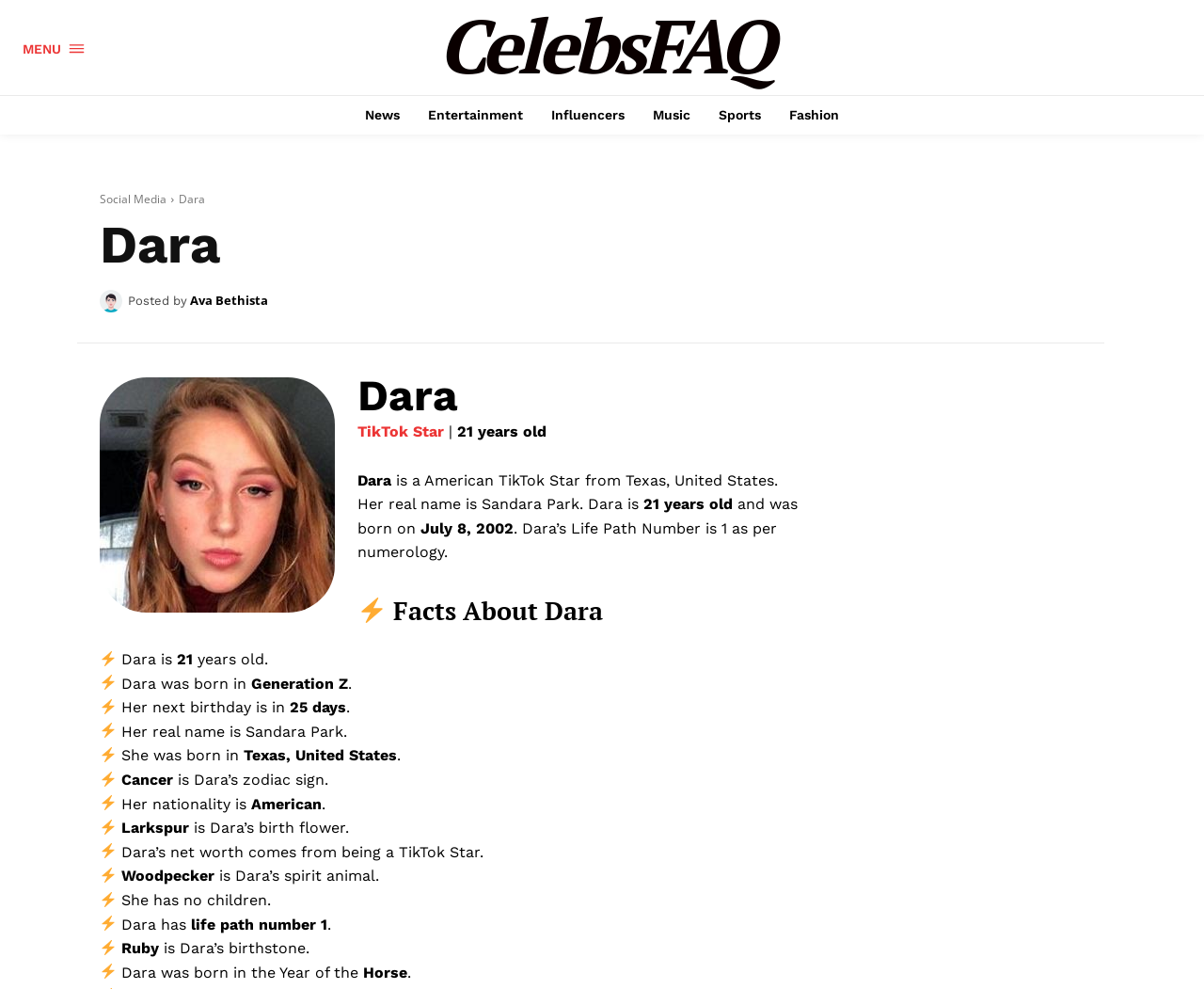What is Dara's zodiac sign?
Give a single word or phrase answer based on the content of the image.

Cancer